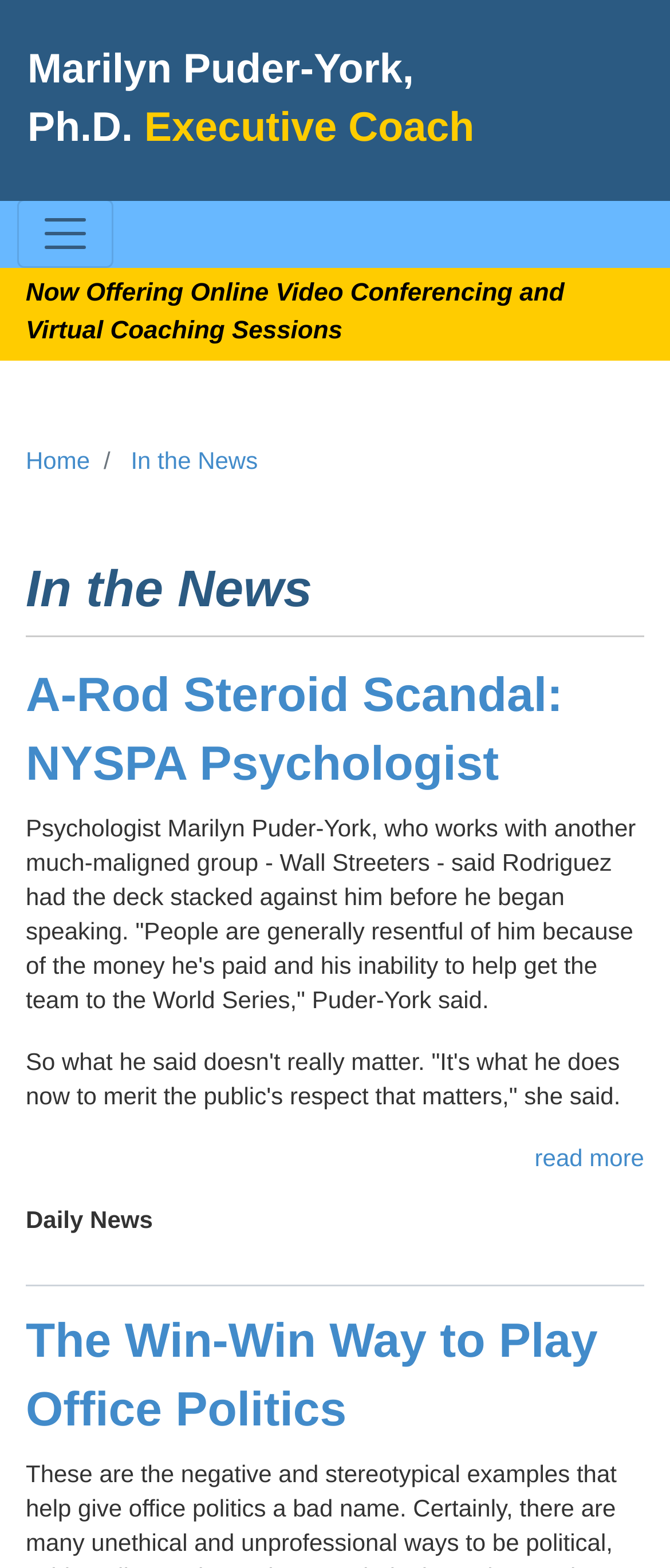Determine which piece of text is the heading of the webpage and provide it.

In the News